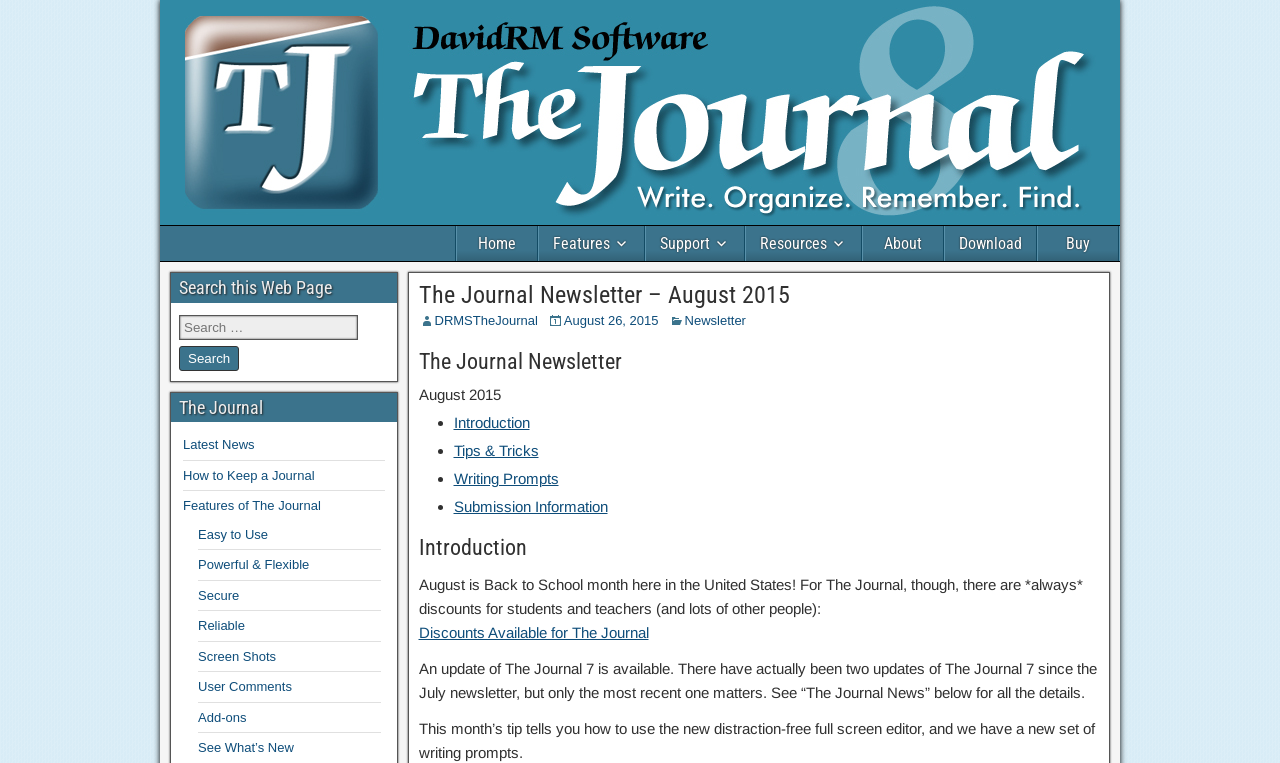What is the type of editor mentioned in the newsletter?
Refer to the screenshot and deliver a thorough answer to the question presented.

I found a static text element with the text 'This month’s tip tells you how to use the new distraction-free full screen editor...' which suggests that the type of editor mentioned is a distraction-free full screen editor.